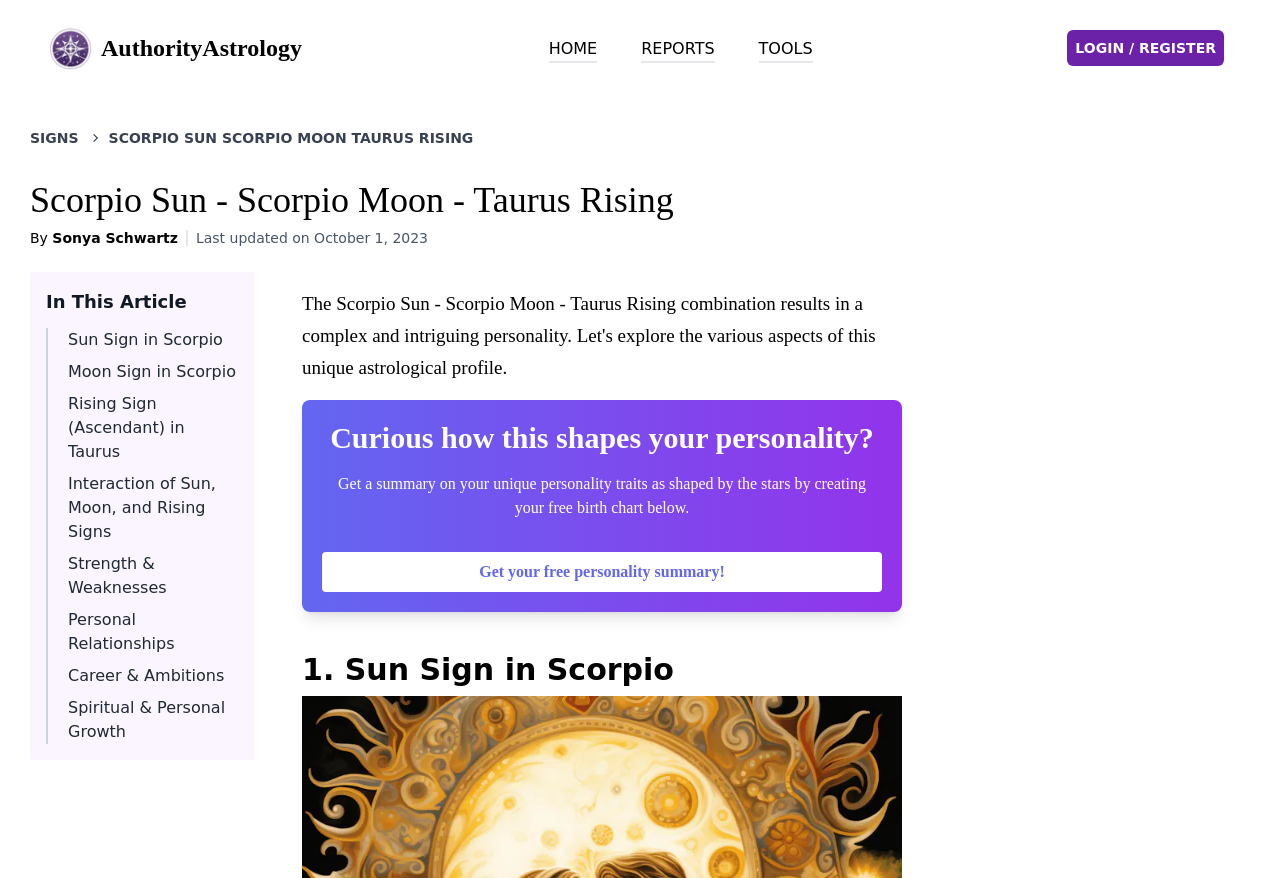Using the provided element description, identify the bounding box coordinates as (top-left x, top-left y, bottom-right x, bottom-right y). Ensure all values are between 0 and 1. Description: Net Worth Archives

None